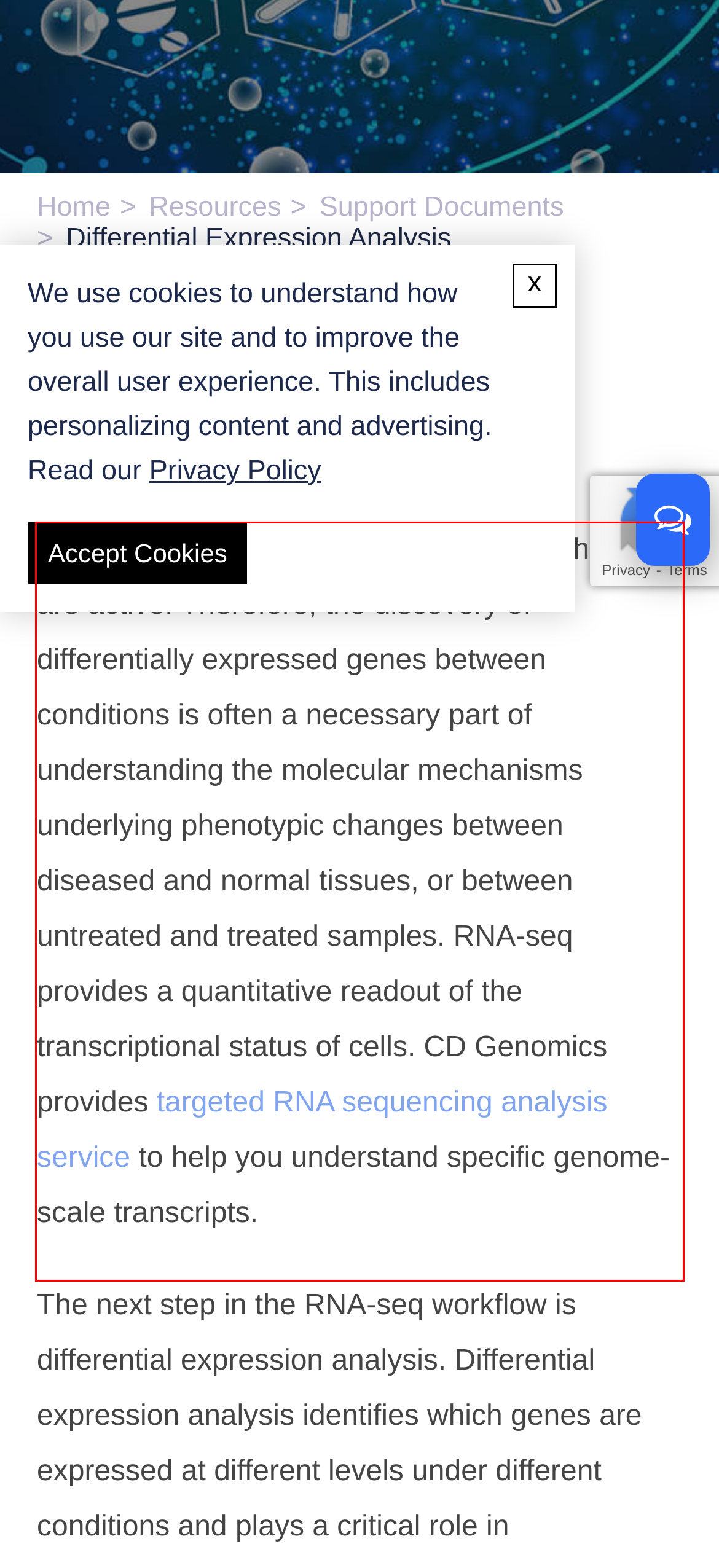Please examine the screenshot of the webpage and read the text present within the red rectangle bounding box.

Cellular function depends largely on which genes are active. Therefore, the discovery of differentially expressed genes between conditions is often a necessary part of understanding the molecular mechanisms underlying phenotypic changes between diseased and normal tissues, or between untreated and treated samples. RNA-seq provides a quantitative readout of the transcriptional status of cells. CD Genomics provides targeted RNA sequencing analysis service to help you understand specific genome-scale transcripts.